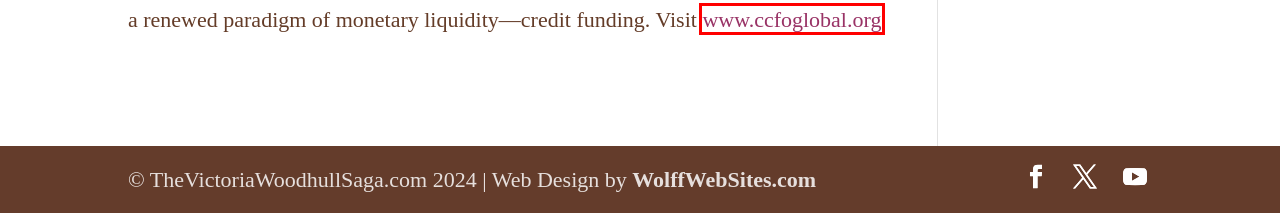You have a screenshot of a webpage where a red bounding box highlights a specific UI element. Identify the description that best matches the resulting webpage after the highlighted element is clicked. The choices are:
A. The Author - The Victoria Woodhull Saga
B. Media Resources - The Victoria Woodhull Saga
C. Web Design Oregon, Web Development West Coast, Website Maintenance
D. Neal Katz - The Victoria Woodhull Saga
E. Victoria (Claflin) Woodhull - The Victoria Woodhull Saga
F. The Guy Feminist Blog - The Victoria Woodhull Saga
G. NameBright - Domain Expired
H. The Victoria Woodhull Saga

G